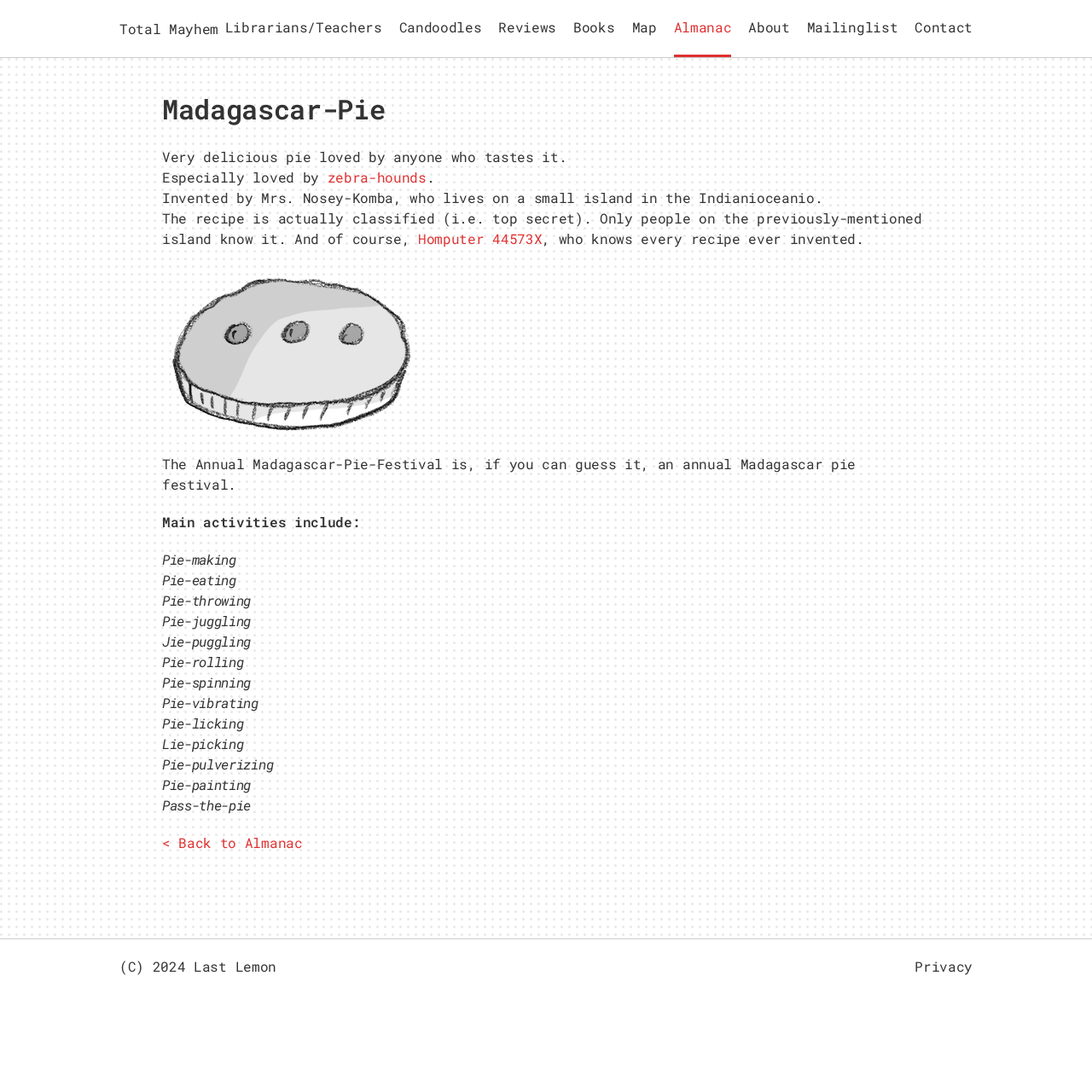Using the elements shown in the image, answer the question comprehensively: Who invented the Madagascar-Pie?

The inventor of the Madagascar-Pie is mentioned in the article as 'Mrs. Nosey-Komba, who lives on a small island in the Indianioceanio'.